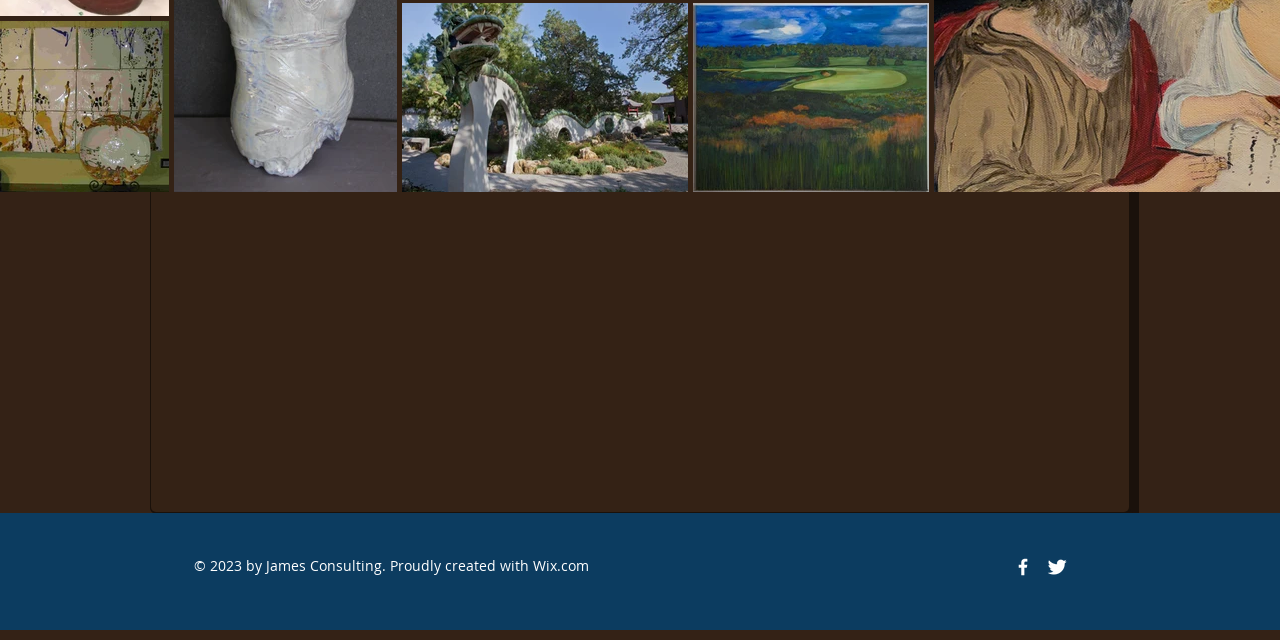Please provide the bounding box coordinate of the region that matches the element description: aria-label="Twitter Icon". Coordinates should be in the format (top-left x, top-left y, bottom-right x, bottom-right y) and all values should be between 0 and 1.

[0.817, 0.869, 0.834, 0.903]